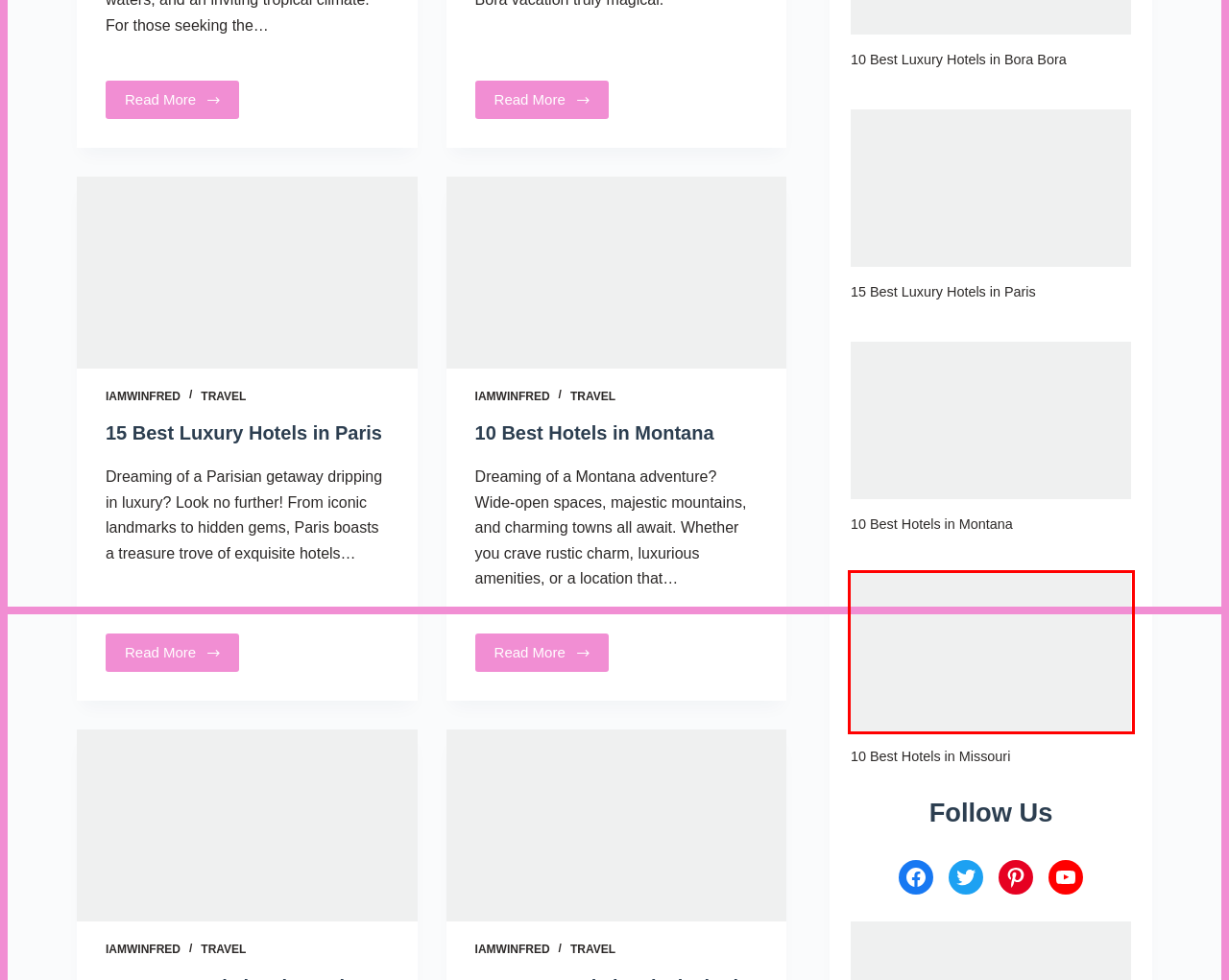Look at the screenshot of the webpage and find the element within the red bounding box. Choose the webpage description that best fits the new webpage that will appear after clicking the element. Here are the candidates:
A. 10 Best Hotels in Montana
B. 10 Best Hotels in Missouri
C. Inspiration - IamWinfred
D. Contact Us - IamWinfred
E. 10 Best Hotels in Mississippi
F. Privacy Policy - IamWinfred
G. iamwinfred - IamWinfred
H. 15 Best Luxury Hotels in Paris

B